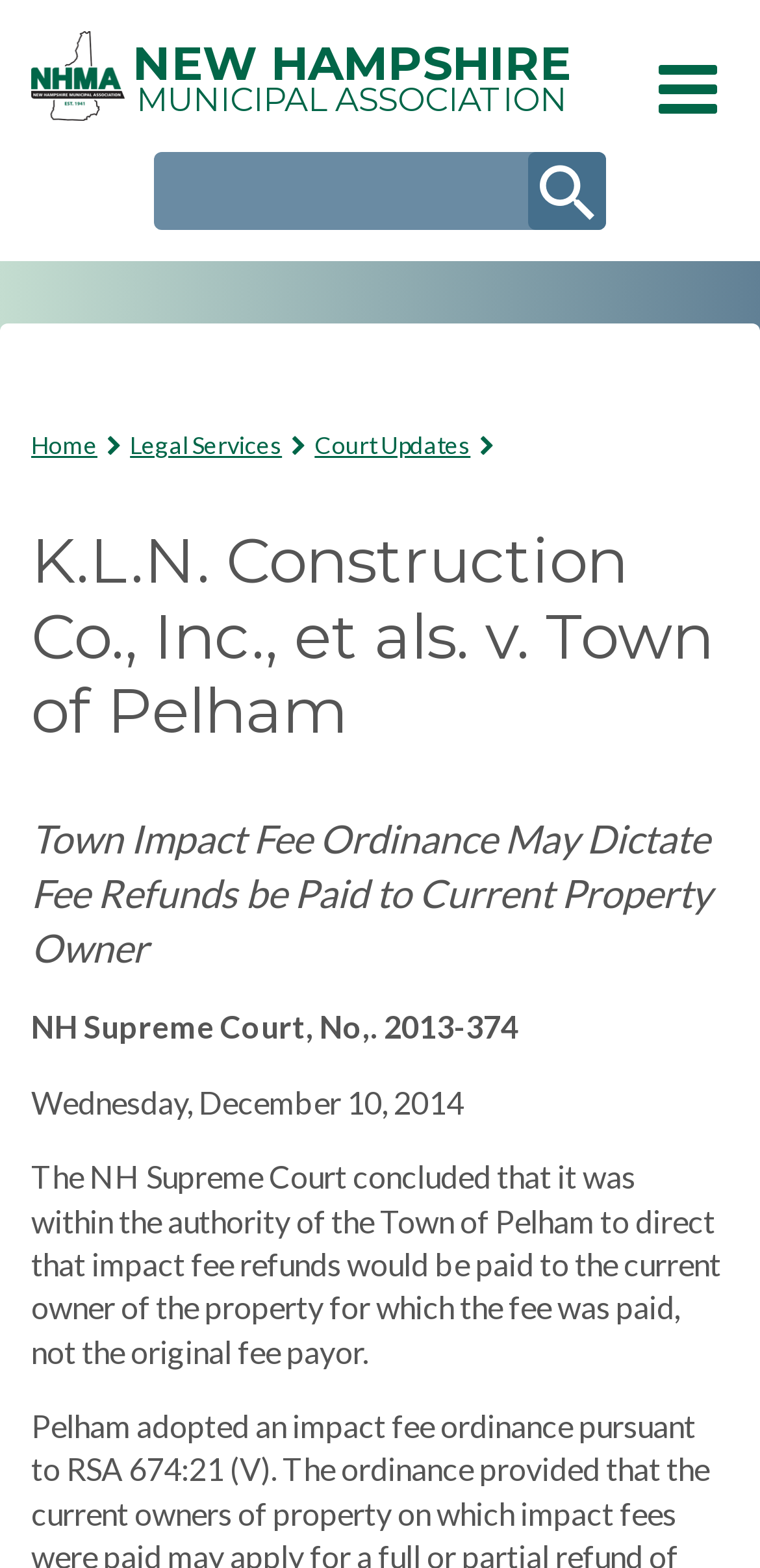Answer the question with a single word or phrase: 
What is the date of the court decision?

Wednesday, December 10, 2014